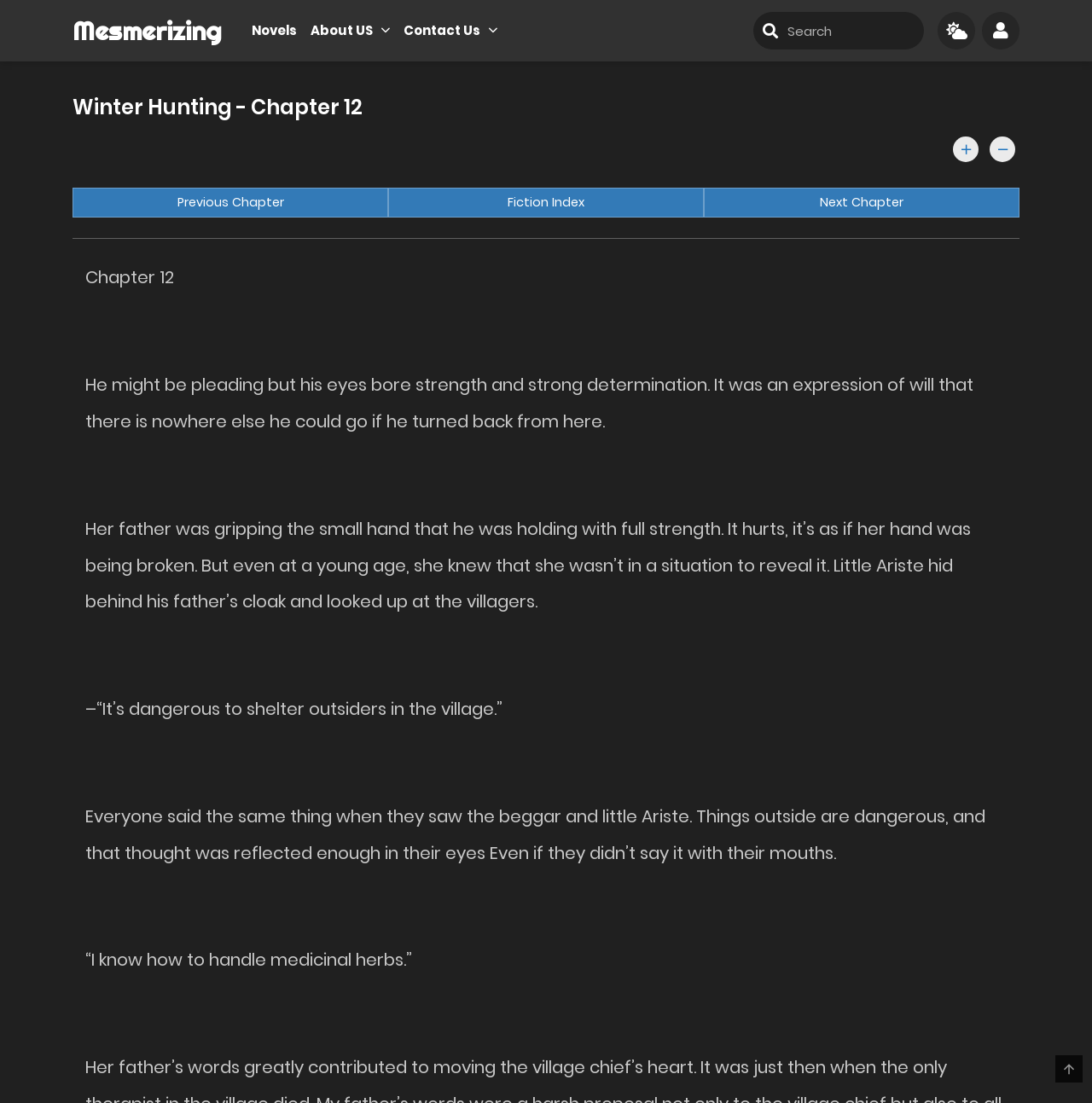What is the orientation of the separator?
From the image, respond using a single word or phrase.

horizontal